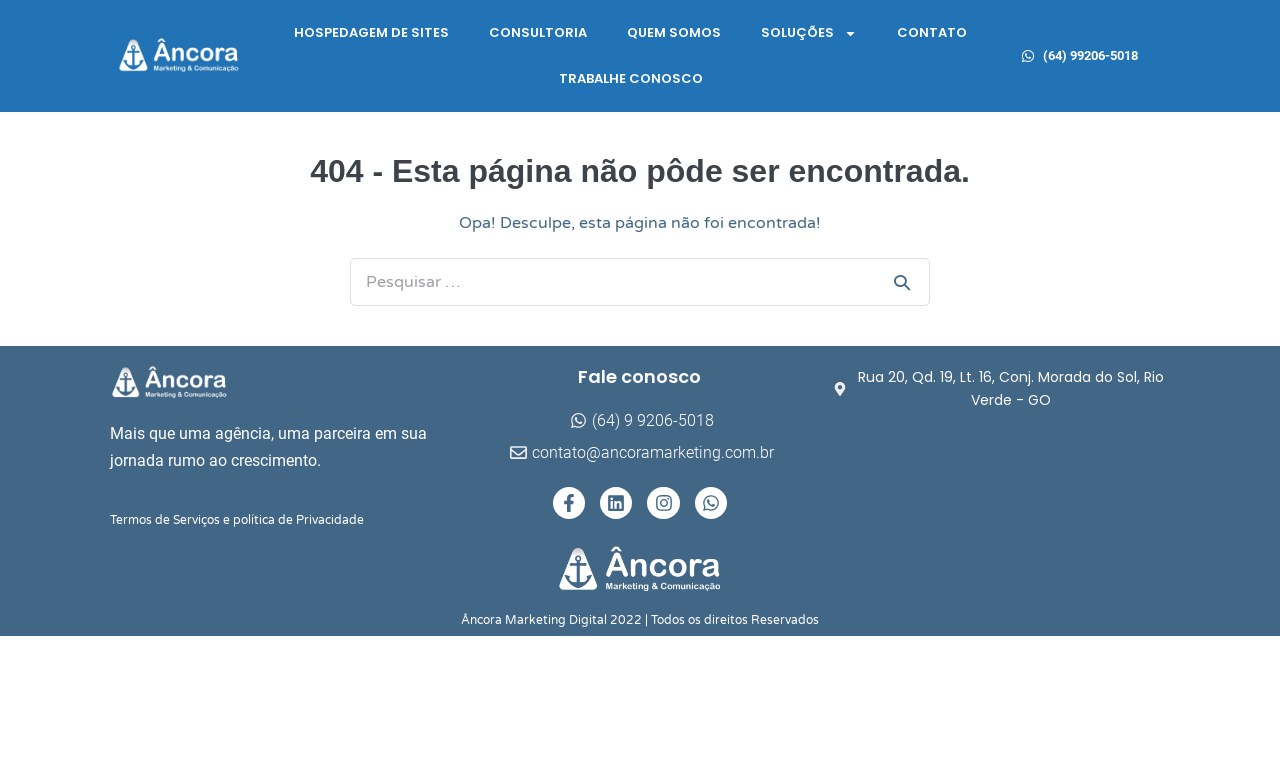Give an in-depth explanation of the webpage layout and content.

This webpage appears to be an error page, specifically a 404 page not found, from Âncora Marketing, an online marketing and advertising agency based in Rio Verde, GO. 

At the top, there are several links, including "HOSPEDAGEM DE SITES", "CONSULTORIA", "QUEM SOMOS", "SOLUÇÕES", and "CONTATO", which are positioned horizontally across the page. The "SOLUÇÕES" link has a dropdown menu. 

Below these links, there is a main section with a heading that reads "404 - Esta página não pôde ser encontrada." This is followed by a paragraph of text that apologizes for the page not being found. 

To the right of this text, there is a search box with a magnifying glass icon. 

Further down the page, there is a section with a heading "Fale conosco" (meaning "Get in touch with us" in Portuguese). This section contains contact information, including a phone number and email address, as well as links to social media platforms such as Facebook, LinkedIn, Instagram, and WhatsApp. 

At the bottom of the page, there is a footer section with the agency's address, a copyright notice, and a link to the terms of service and privacy policy.